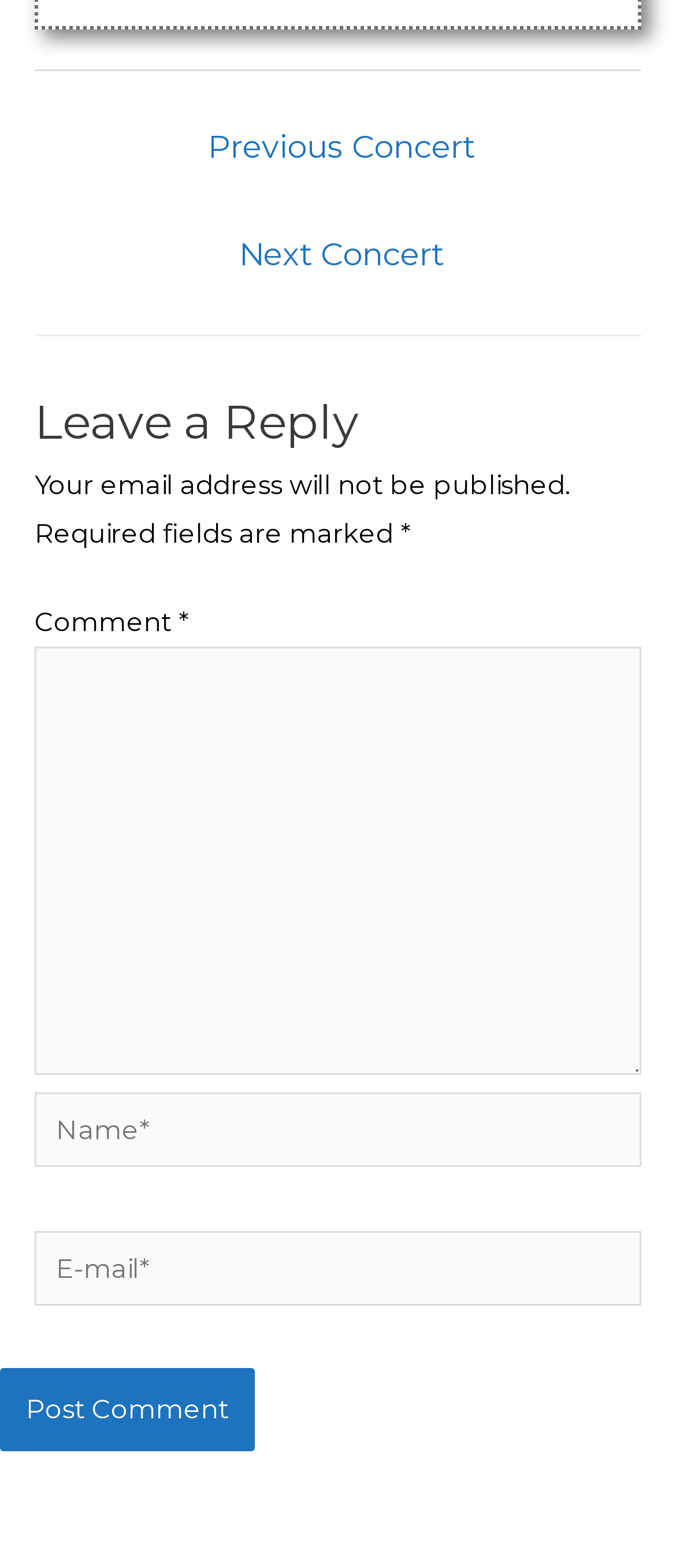What is the navigation section for?
Answer the question with a detailed explanation, including all necessary information.

The navigation section at the top of the webpage has links for 'Previous Concert' and 'Next Concert', which suggests that it is used to navigate between different concert pages.